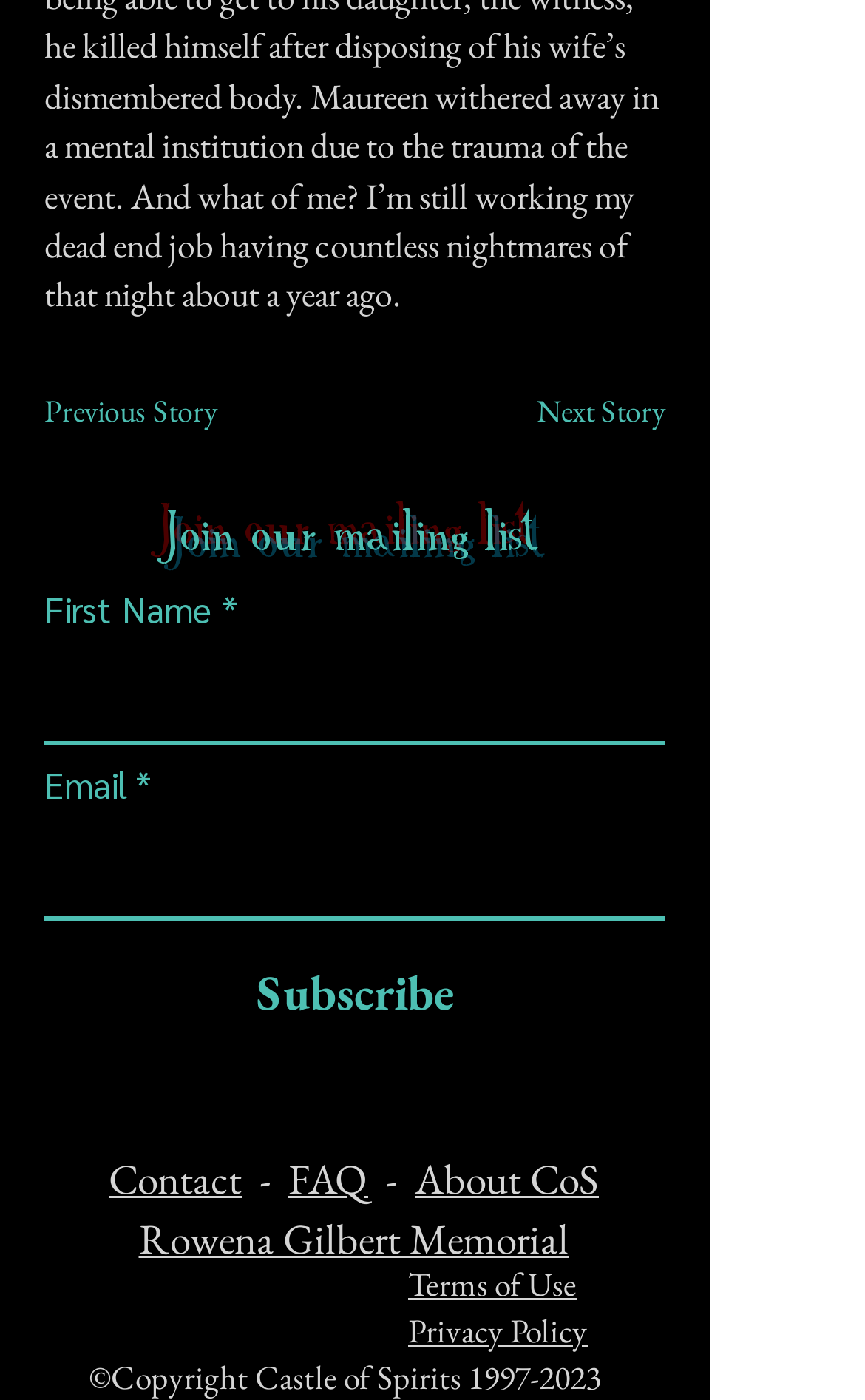Please provide the bounding box coordinates for the element that needs to be clicked to perform the instruction: "Contact us". The coordinates must consist of four float numbers between 0 and 1, formatted as [left, top, right, bottom].

[0.126, 0.823, 0.279, 0.862]